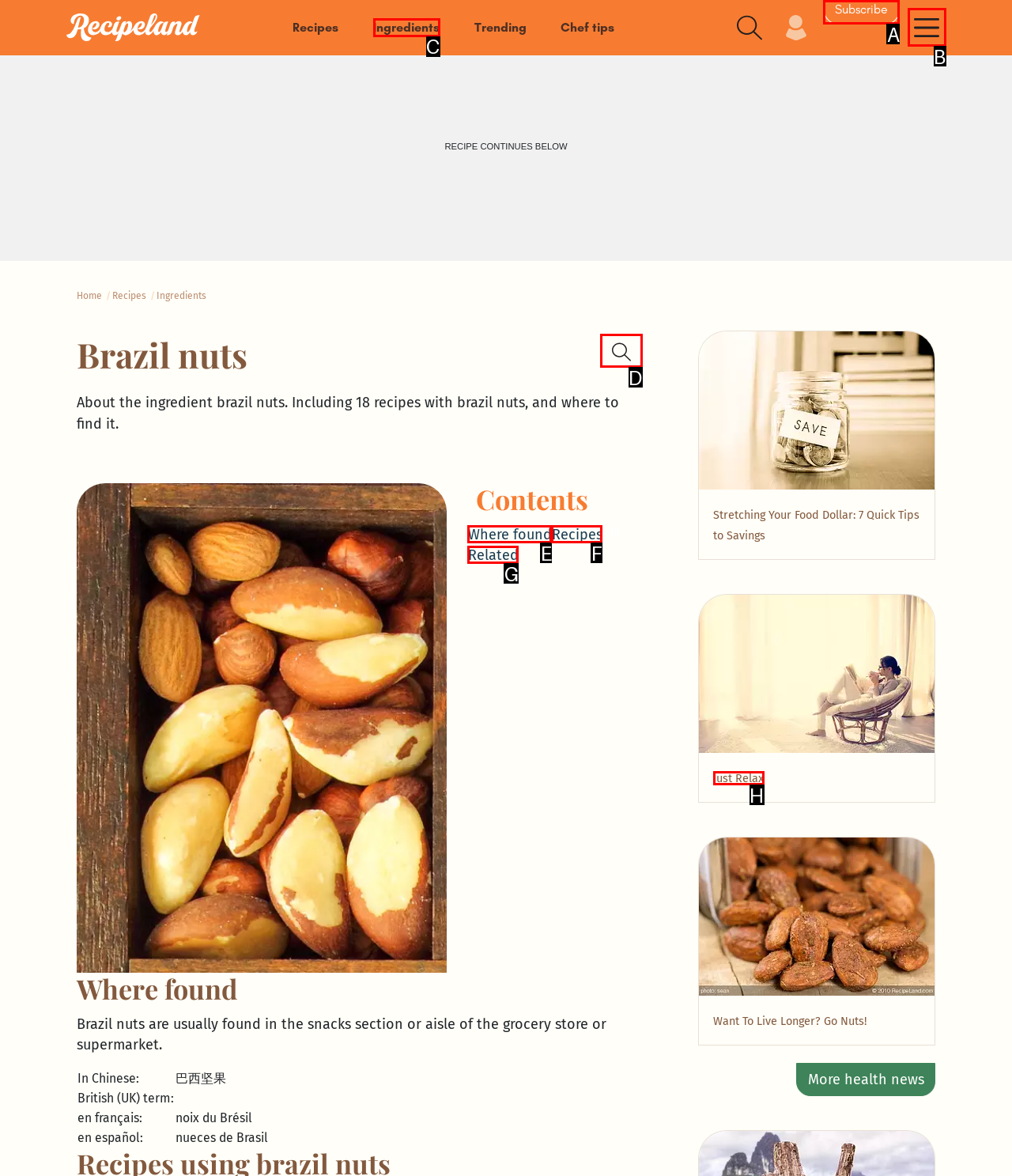Find the HTML element that suits the description: parent_node: Subscribe title="Toggle menu"
Indicate your answer with the letter of the matching option from the choices provided.

B